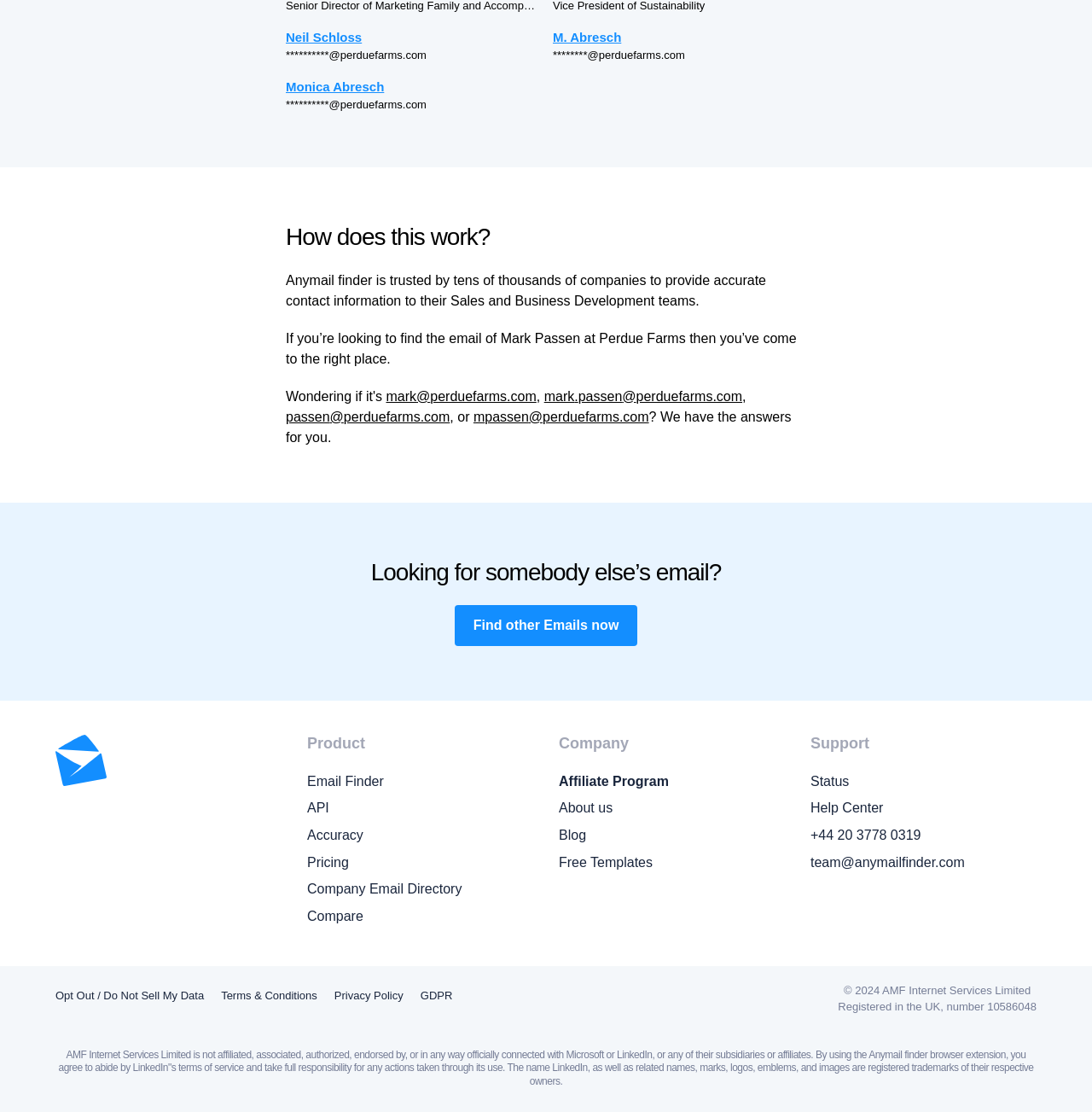Please specify the bounding box coordinates of the clickable region to carry out the following instruction: "Find other Emails now". The coordinates should be four float numbers between 0 and 1, in the format [left, top, right, bottom].

[0.416, 0.544, 0.584, 0.581]